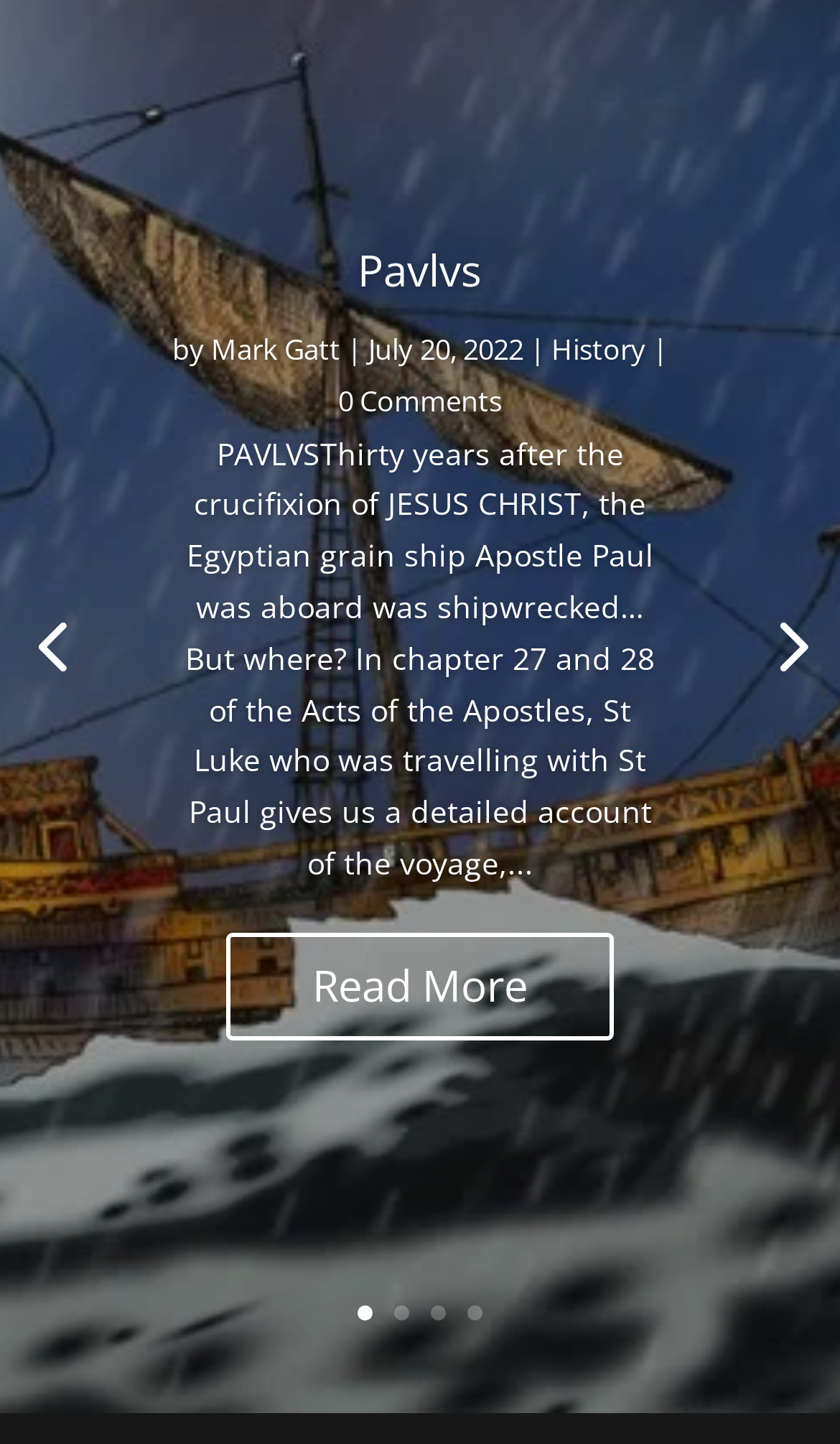Examine the screenshot and answer the question in as much detail as possible: How many comments does the article have?

The number of comments can be found by looking at the text '| 0 Comments' which is located below the title 'Pavlvs' and next to the date.